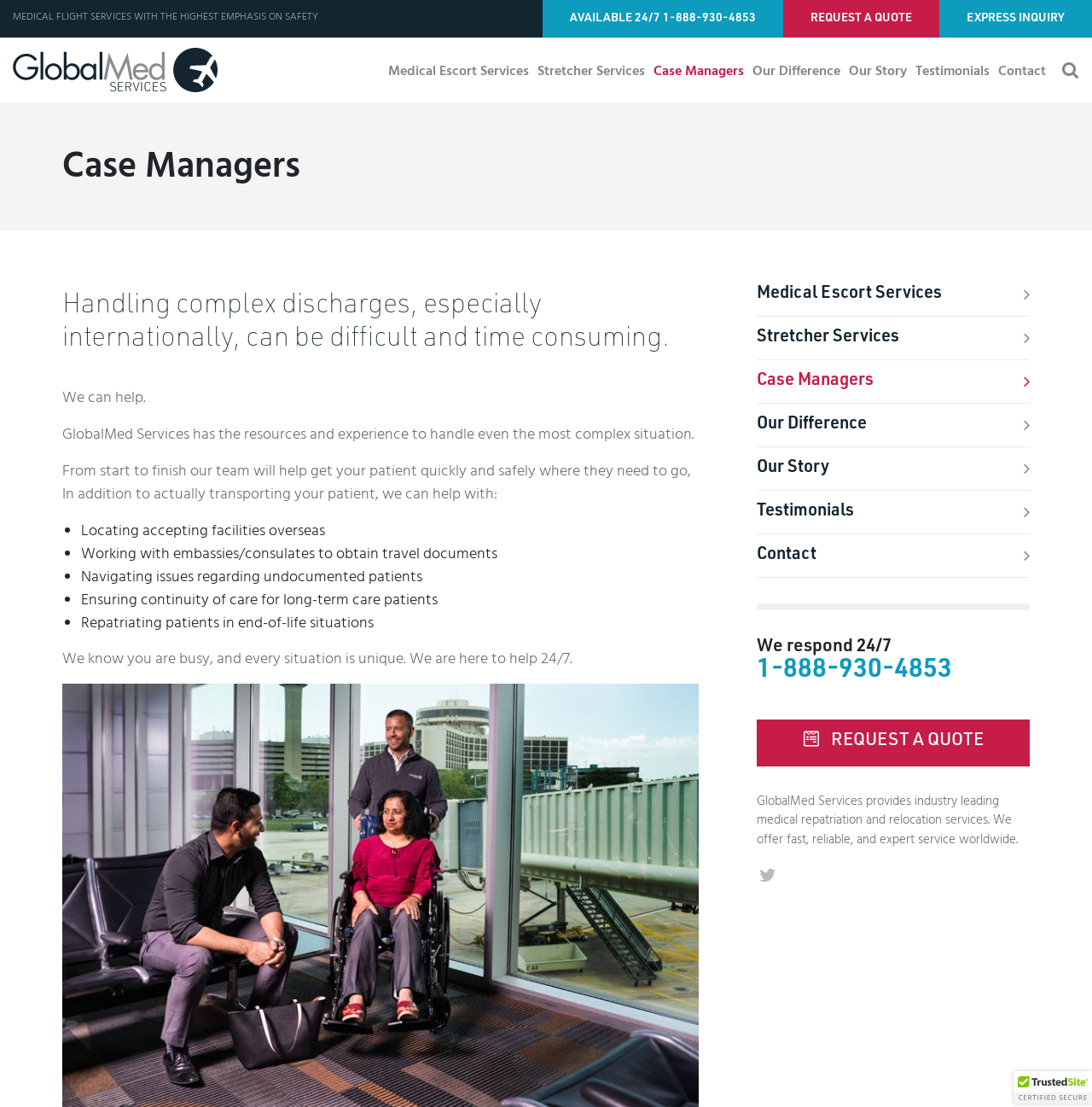Determine the bounding box for the UI element that matches this description: "REQUEST A QUOTE".

[0.693, 0.65, 0.943, 0.692]